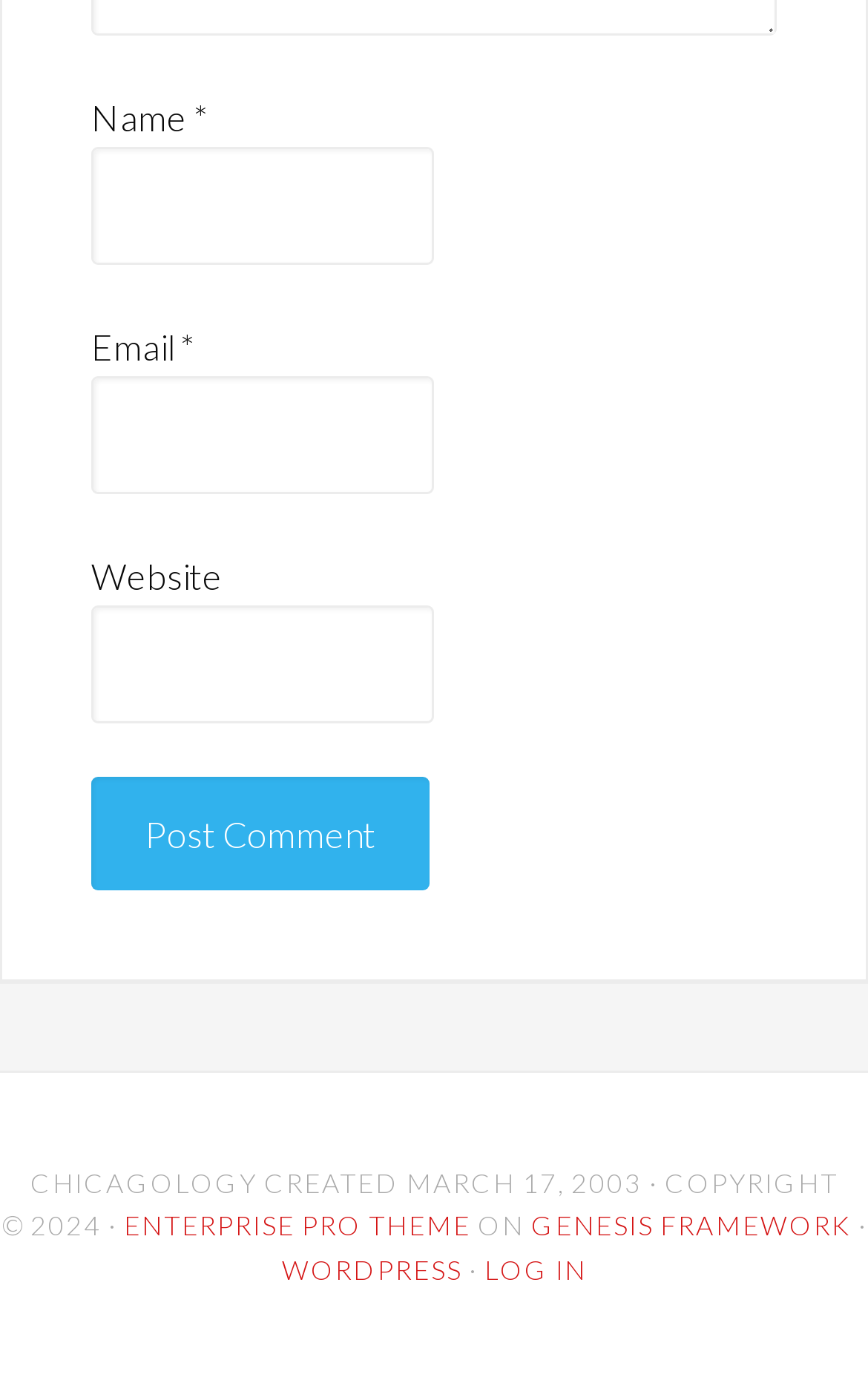Identify the bounding box coordinates for the UI element described as: "parent_node: Name * name="author"".

[0.105, 0.106, 0.5, 0.192]